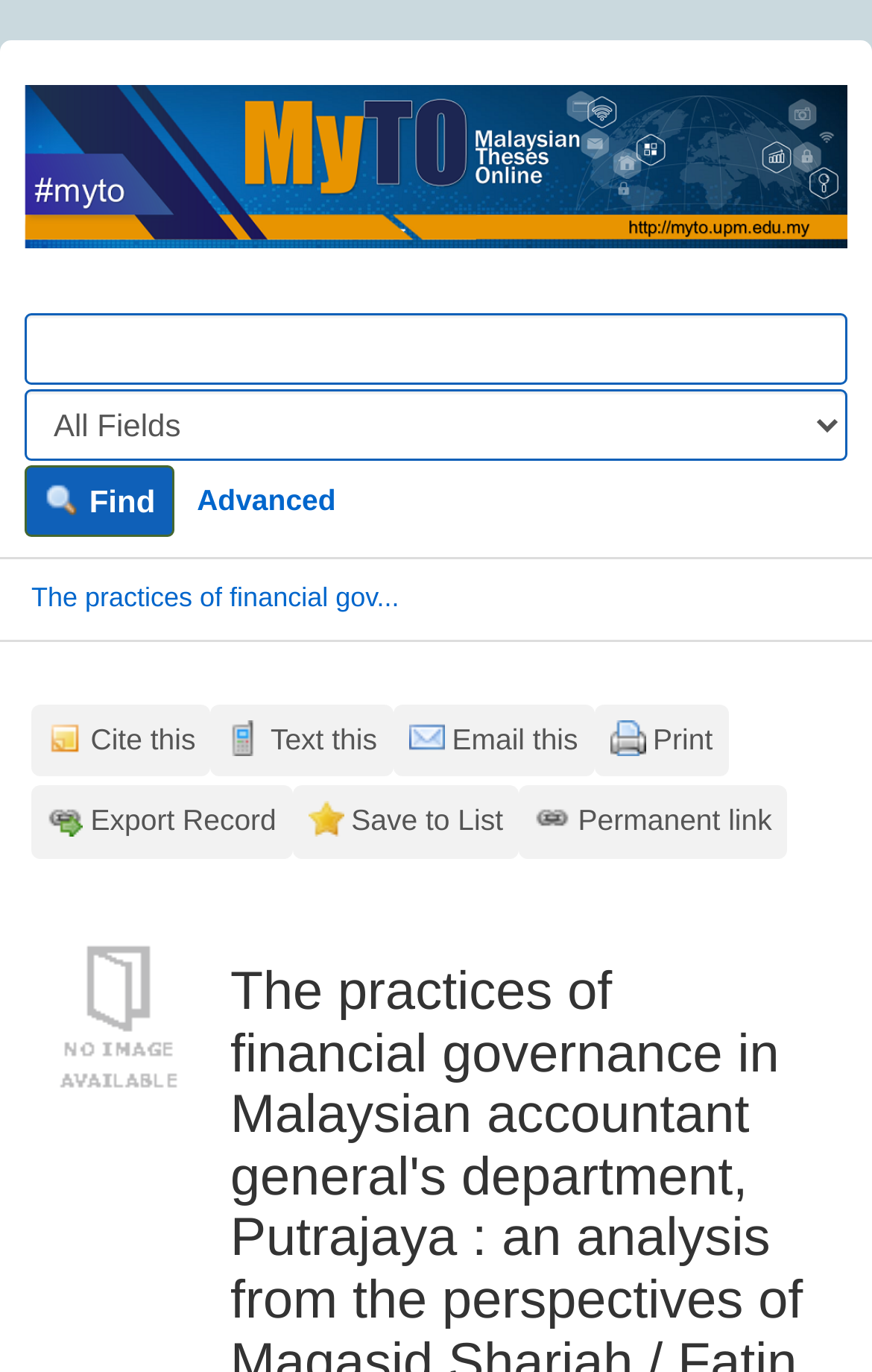Highlight the bounding box of the UI element that corresponds to this description: "Cite this".

[0.036, 0.513, 0.242, 0.566]